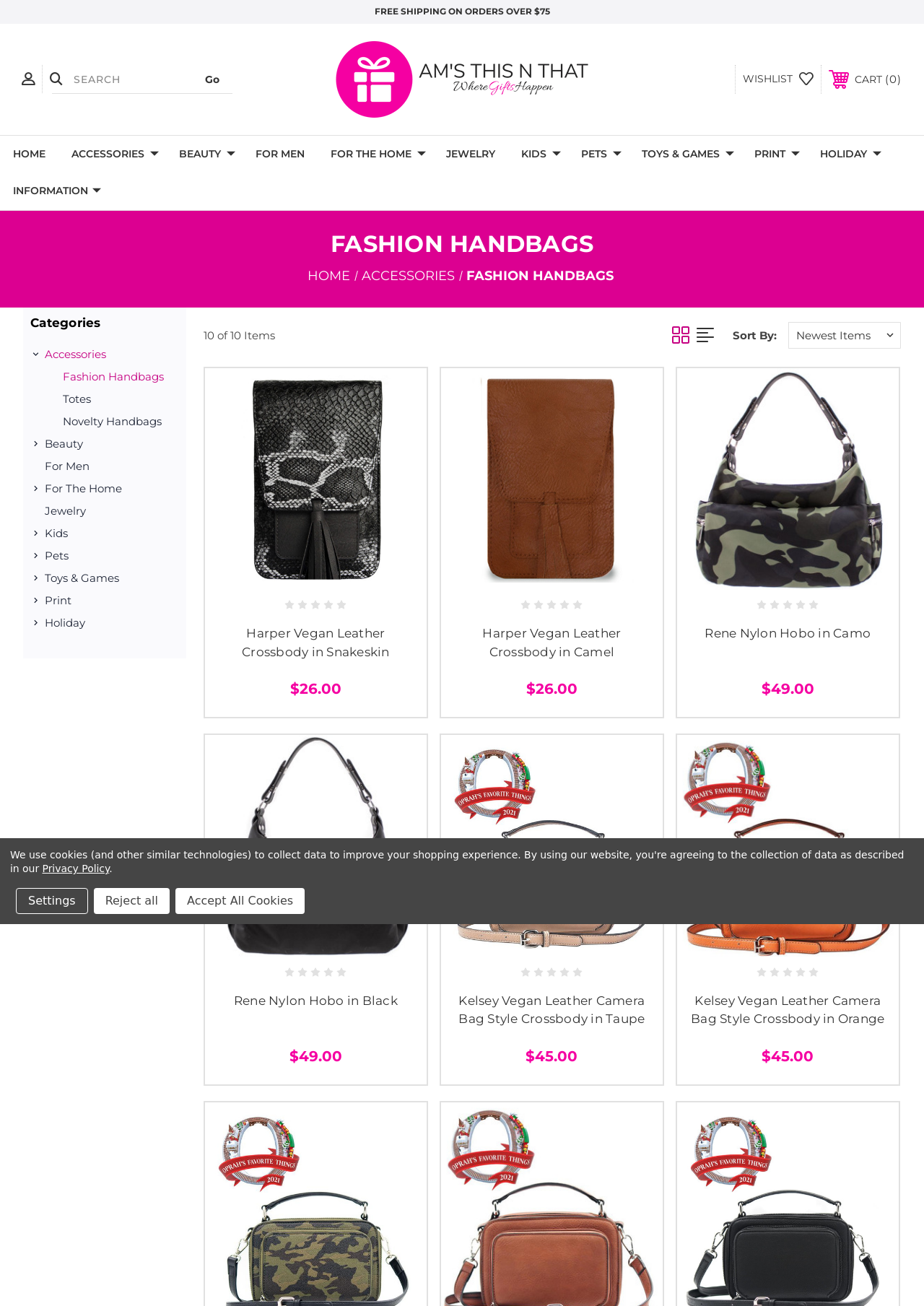Respond to the question below with a single word or phrase: What is the minimum order amount for free shipping?

75